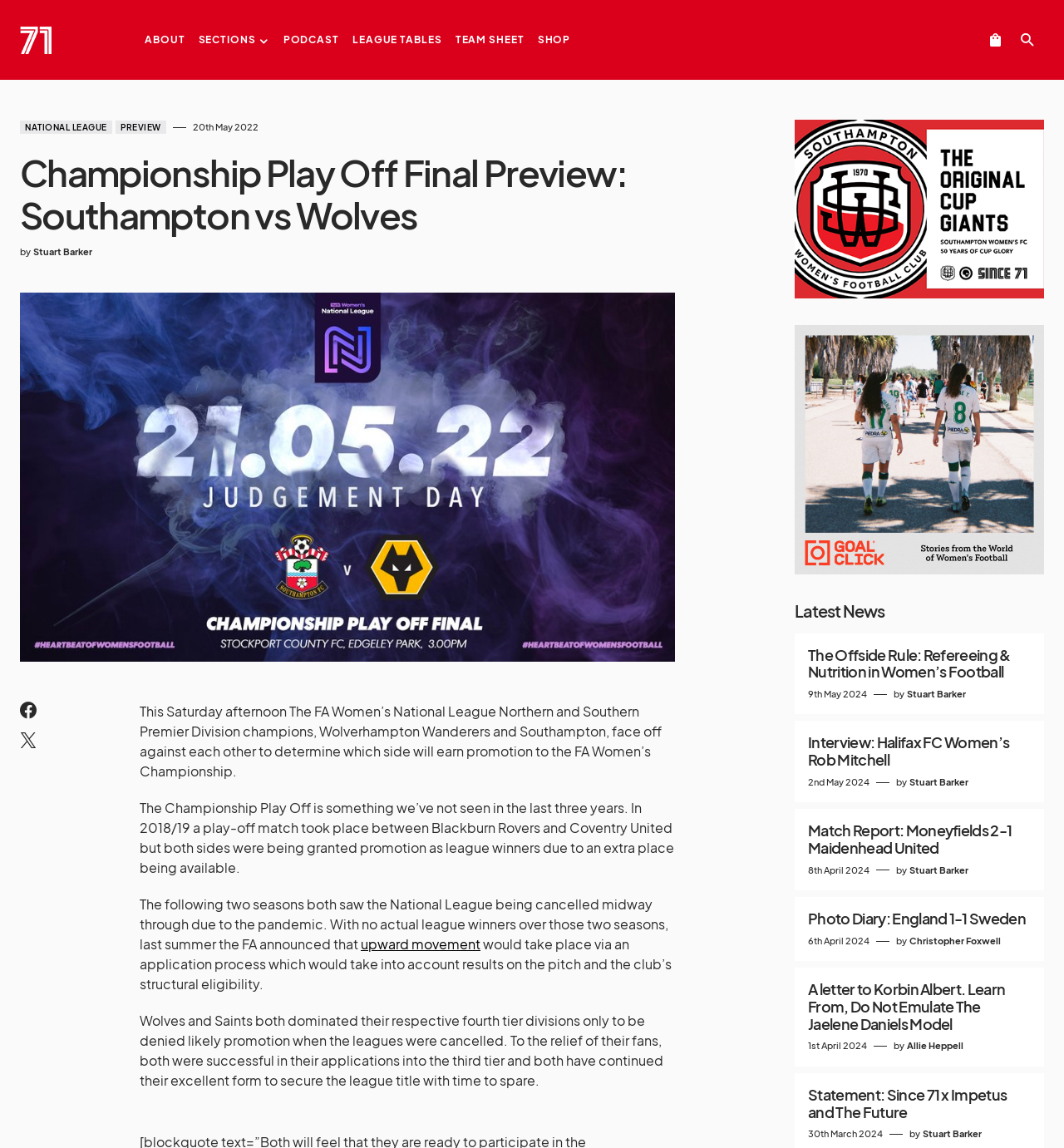What is the title of the first article in the 'Latest News' section?
Provide a concise answer using a single word or phrase based on the image.

The Offside Rule: Refereeing & Nutrition in Women’s Football